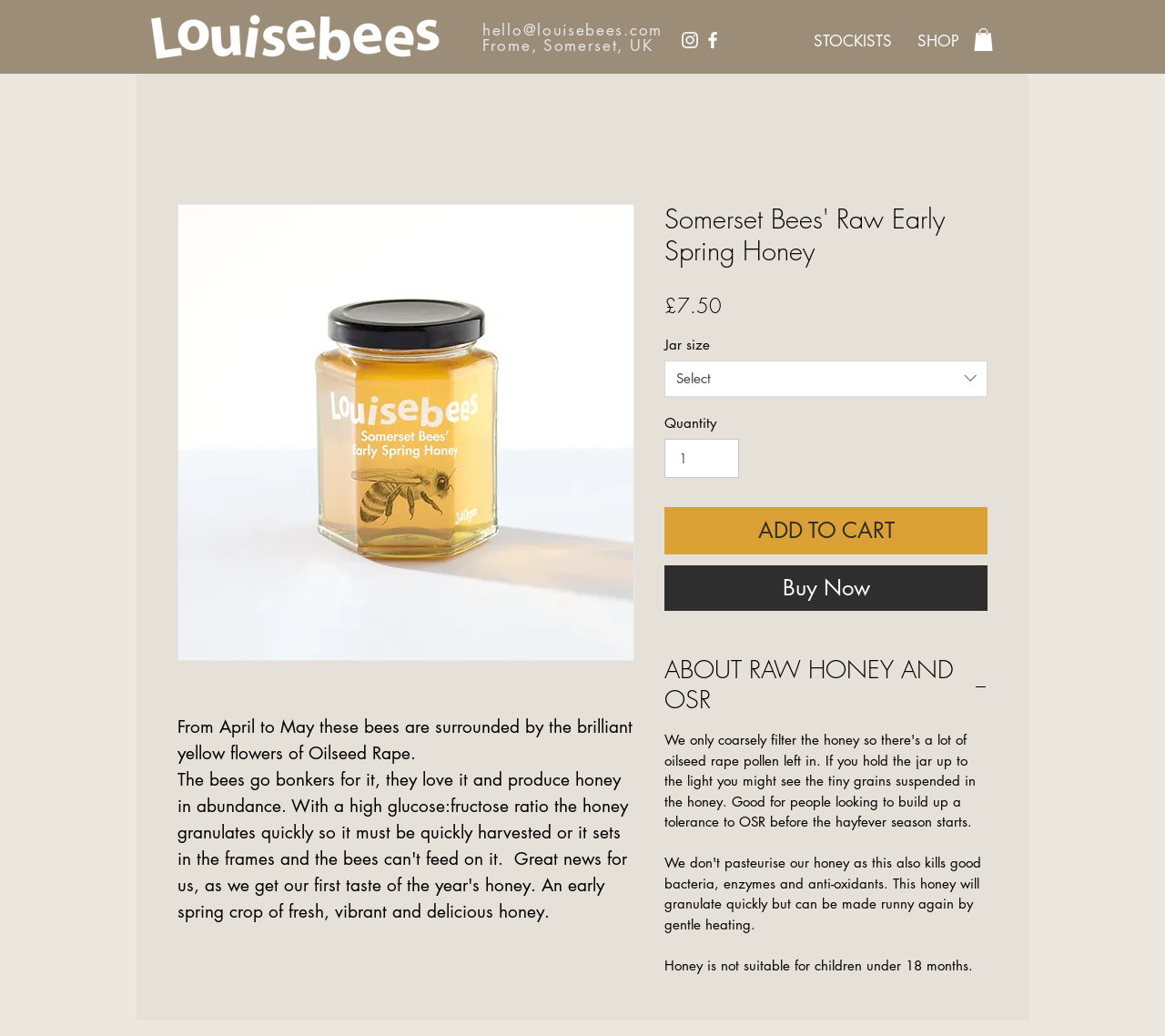Identify the bounding box coordinates of the section that should be clicked to achieve the task described: "Go to SHOP".

[0.775, 0.023, 0.836, 0.058]